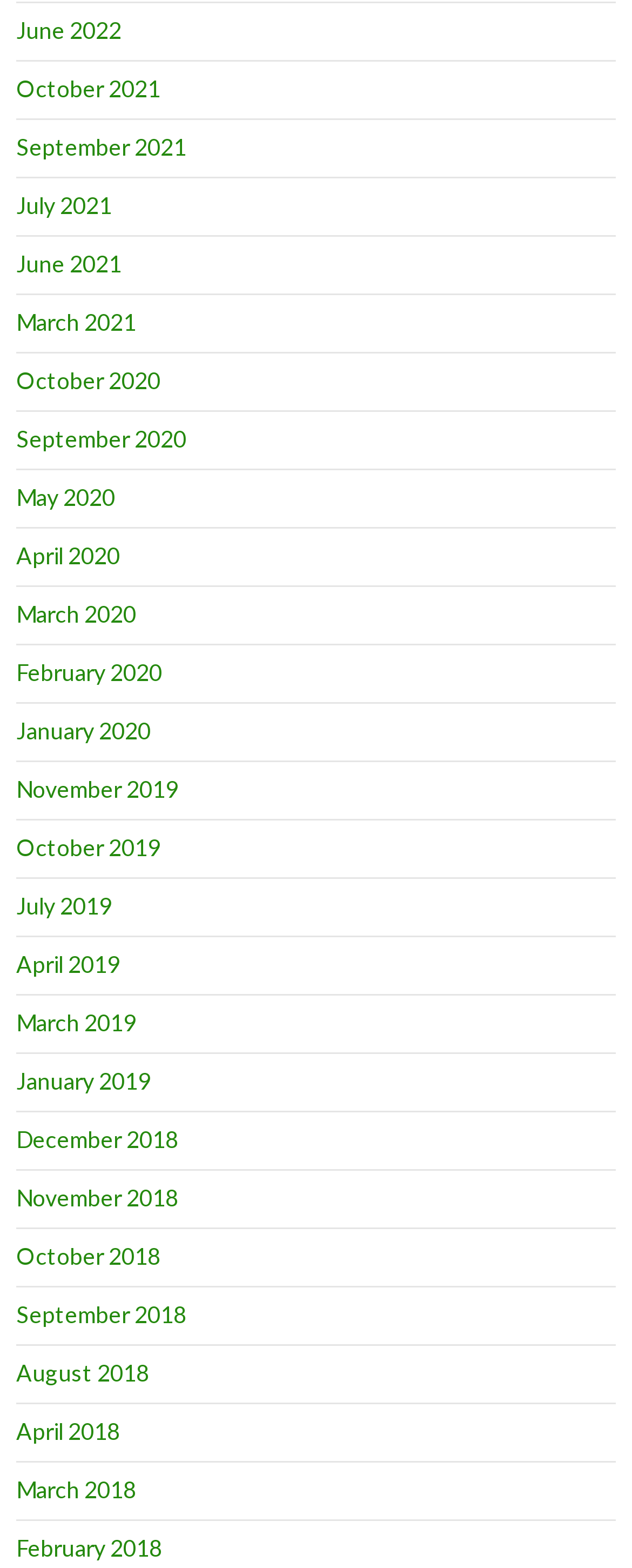What is the latest month available on this webpage?
Answer the question based on the image using a single word or a brief phrase.

June 2022